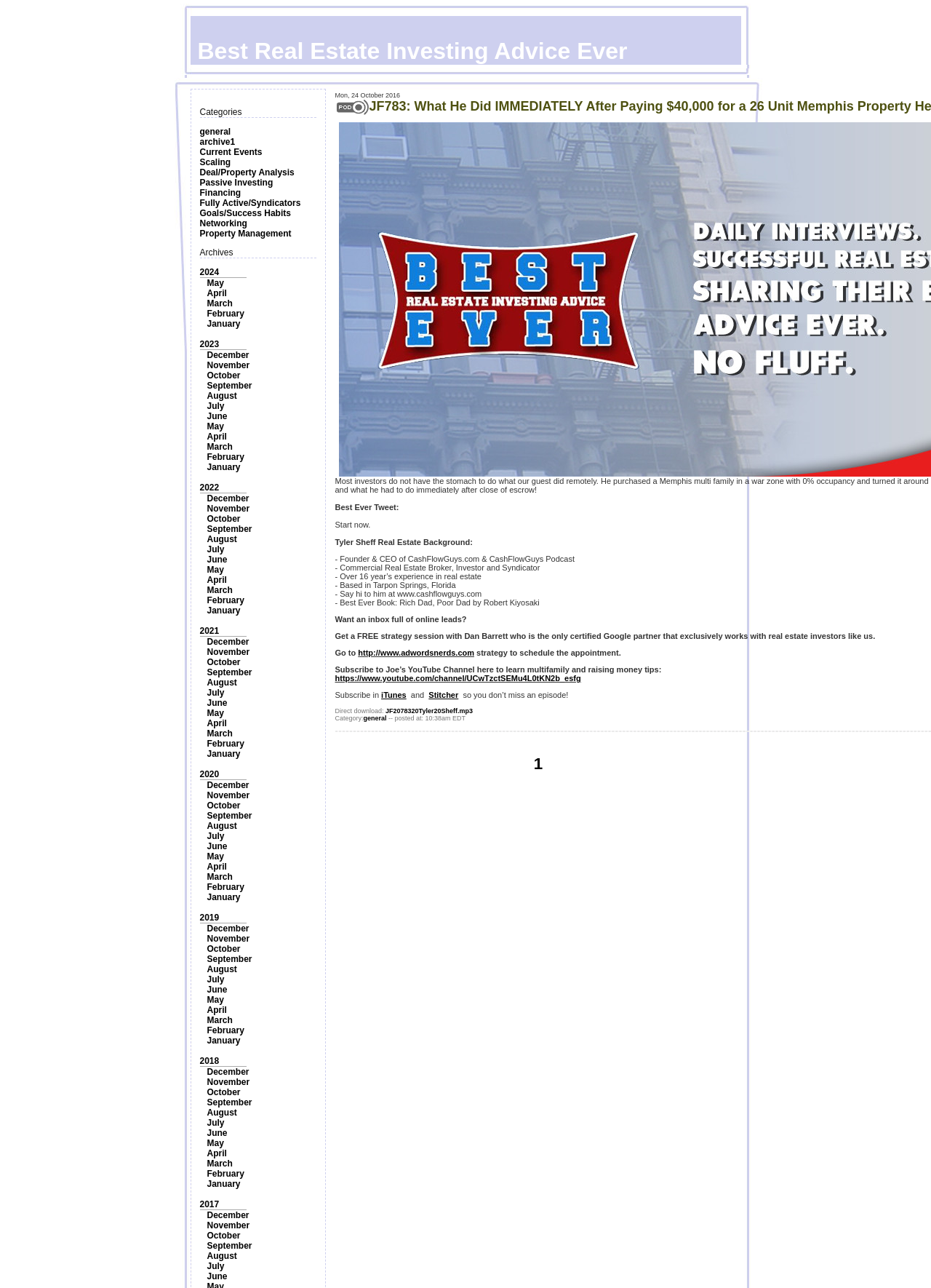Could you find the bounding box coordinates of the clickable area to complete this instruction: "Read about 'Deal/Property Analysis'"?

[0.214, 0.13, 0.316, 0.138]